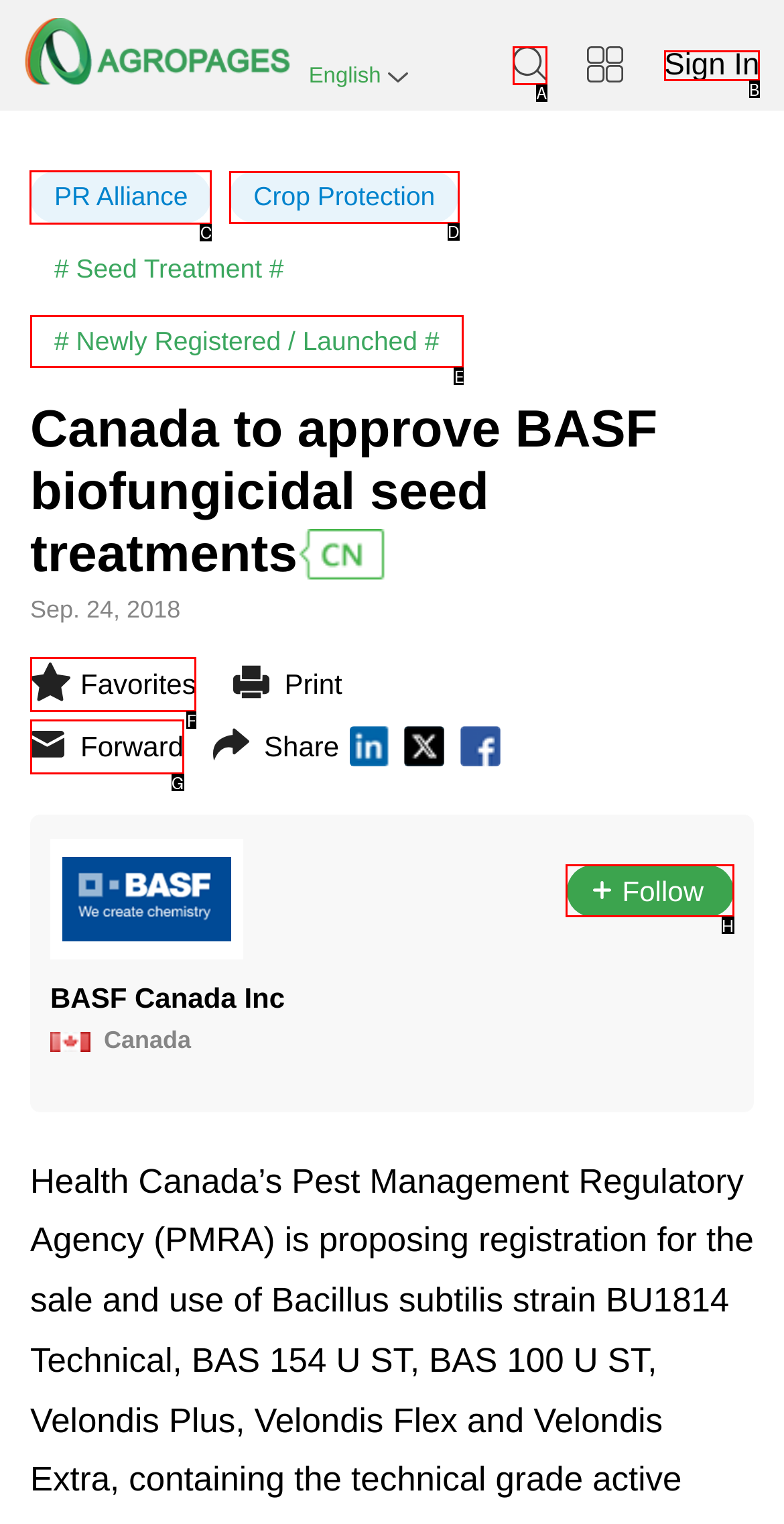For the task "Visit the PR Alliance page", which option's letter should you click? Answer with the letter only.

C